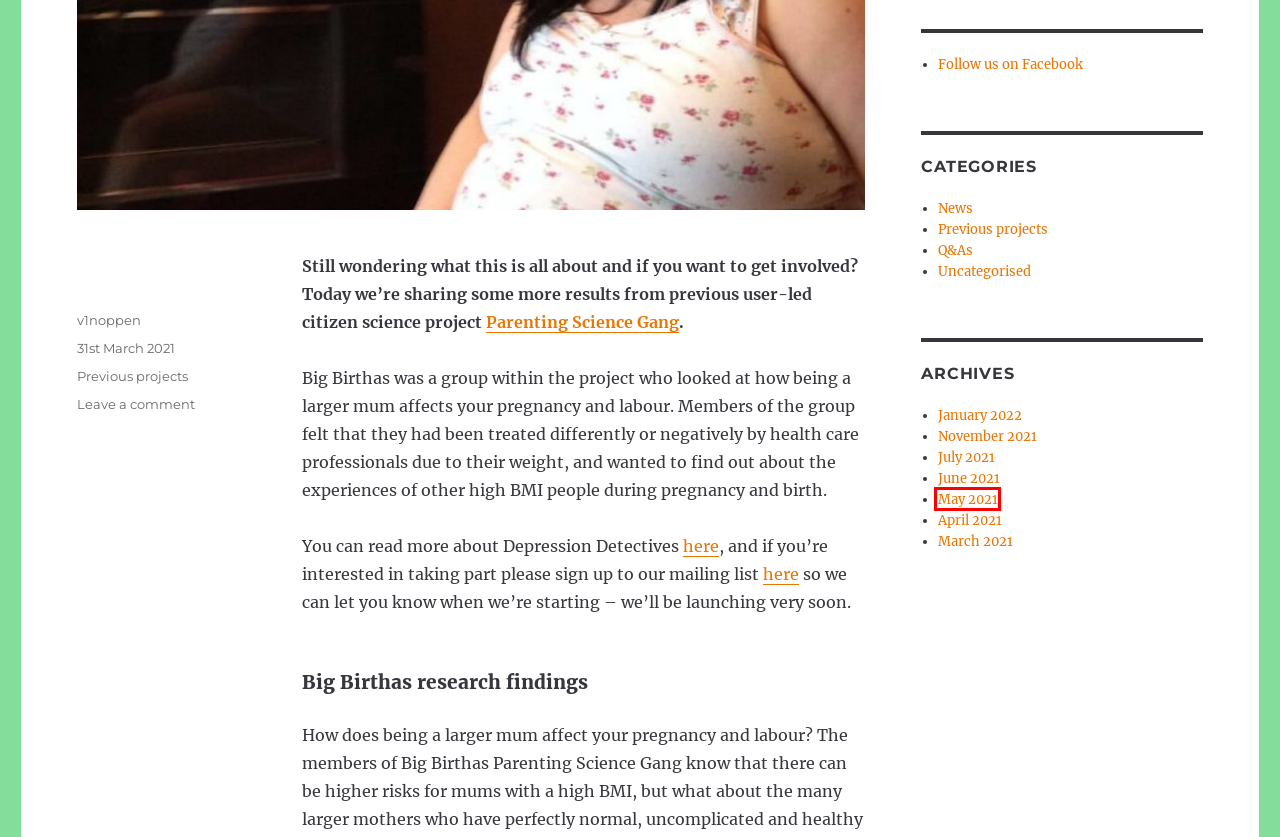Given a webpage screenshot featuring a red rectangle around a UI element, please determine the best description for the new webpage that appears after the element within the bounding box is clicked. The options are:
A. November 2021 – Depression Detectives
B. v1noppen – Depression Detectives
C. May 2021 – Depression Detectives
D. January 2022 – Depression Detectives
E. April 2021 – Depression Detectives
F. Uncategorised – Depression Detectives
G. July 2021 – Depression Detectives
H. Parenting Science Gang – .

C